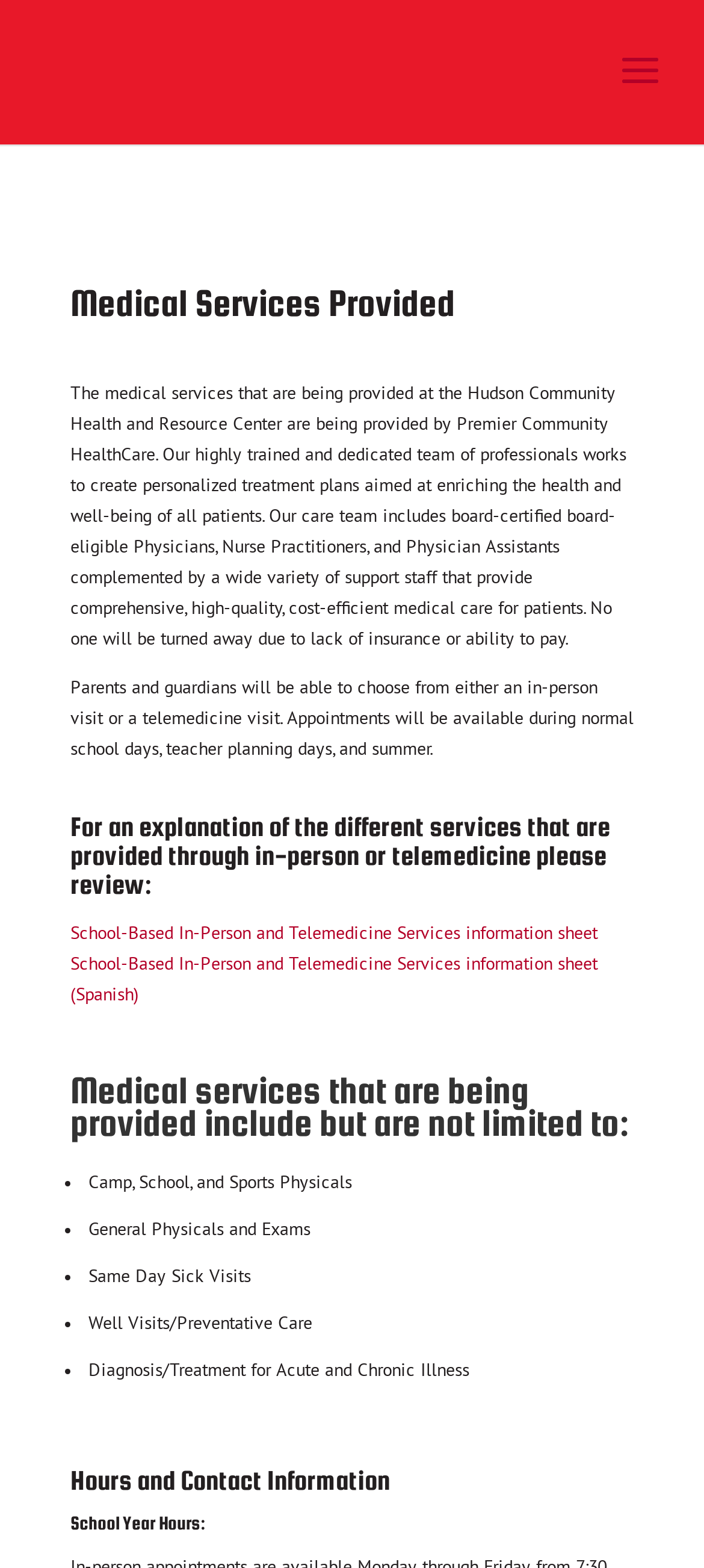What is the purpose of the care team?
Please look at the screenshot and answer in one word or a short phrase.

To create personalized treatment plans